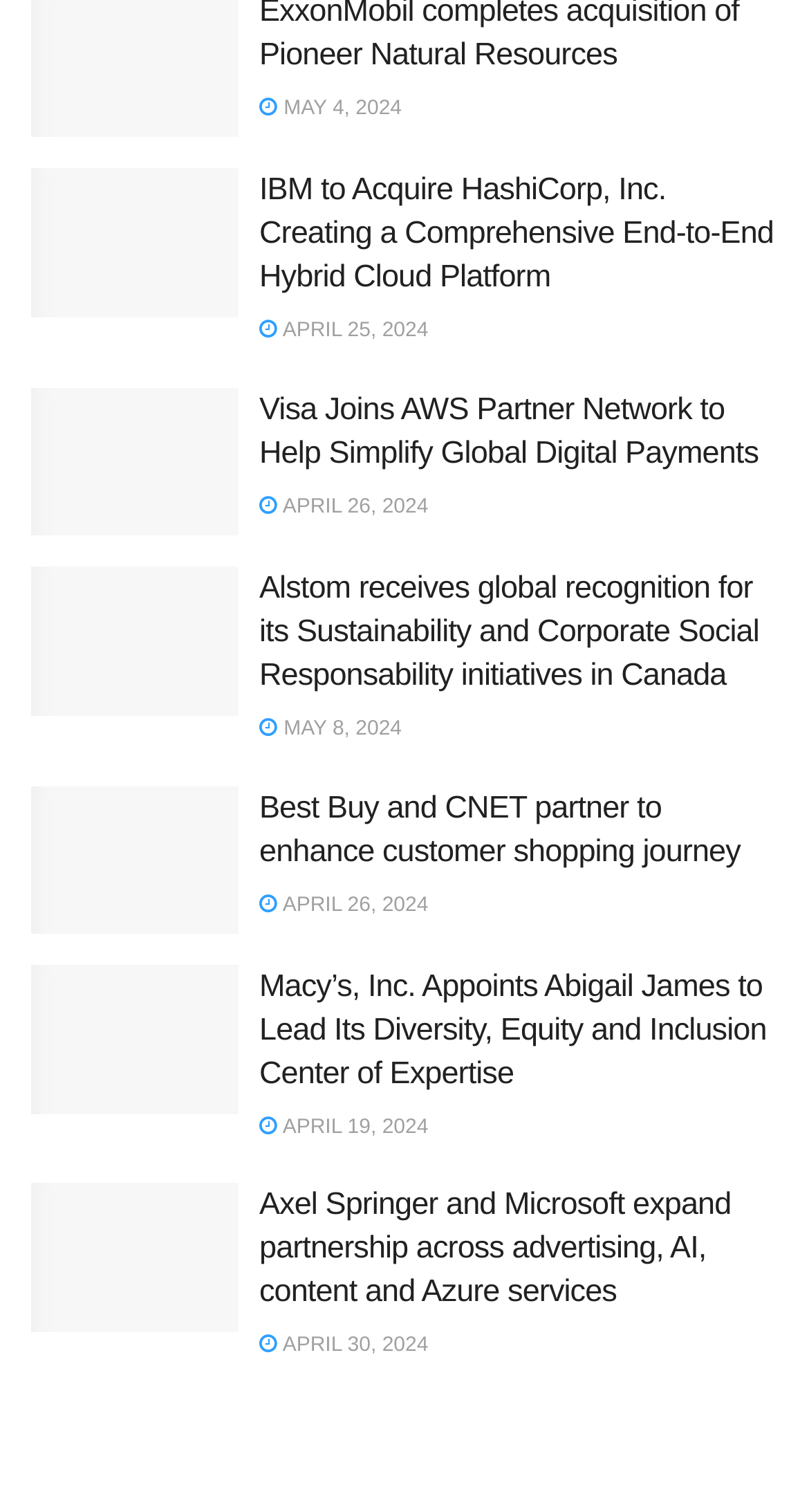Locate the bounding box coordinates of the clickable region necessary to complete the following instruction: "View article about Visa Joins AWS Partner Network". Provide the coordinates in the format of four float numbers between 0 and 1, i.e., [left, top, right, bottom].

[0.321, 0.256, 0.962, 0.314]